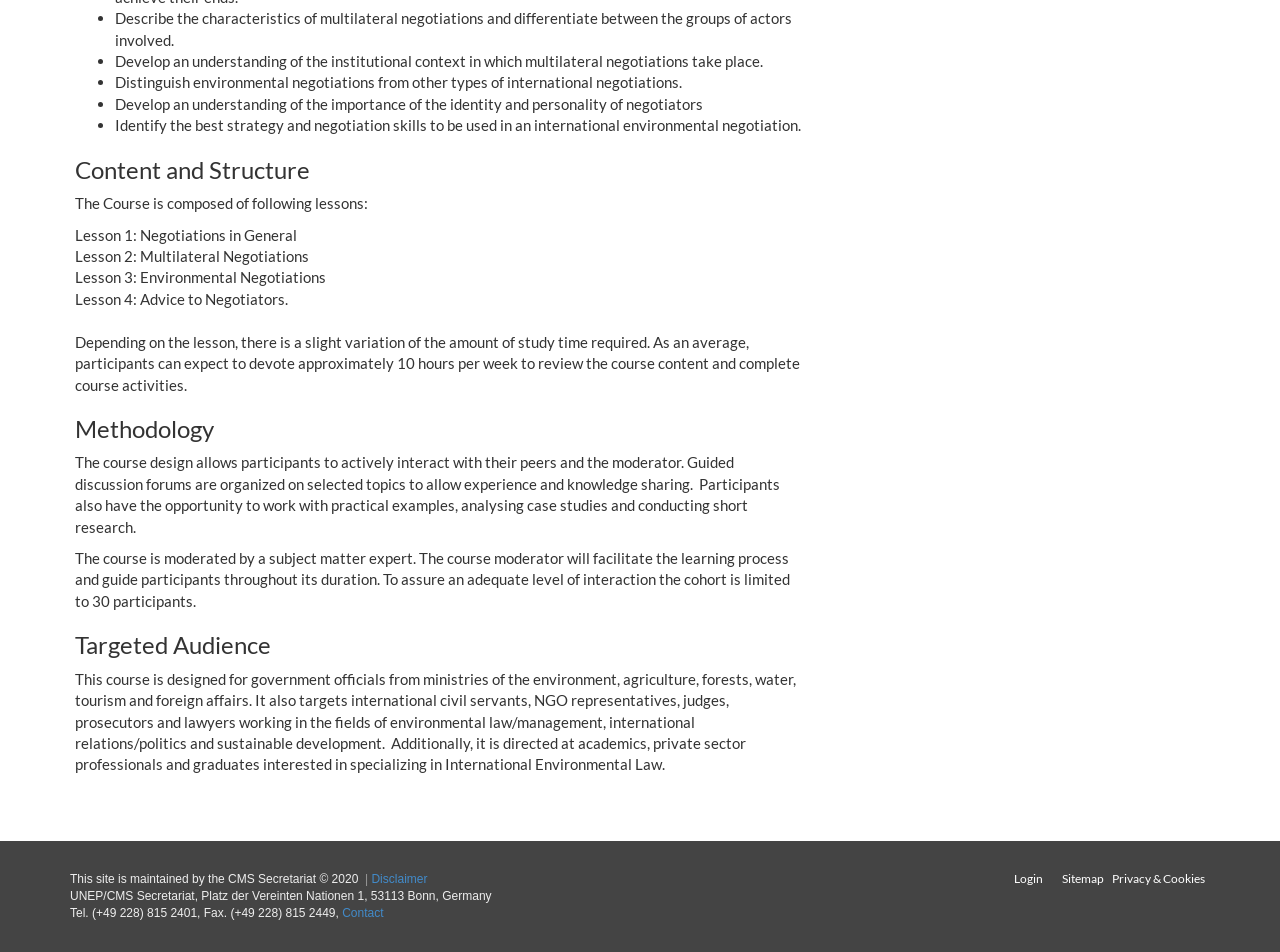What is the contact information of the UNEP/CMS Secretariat? Please answer the question using a single word or phrase based on the image.

Tel. (+49 228) 815 2401, Fax. (+49 228) 815 2449